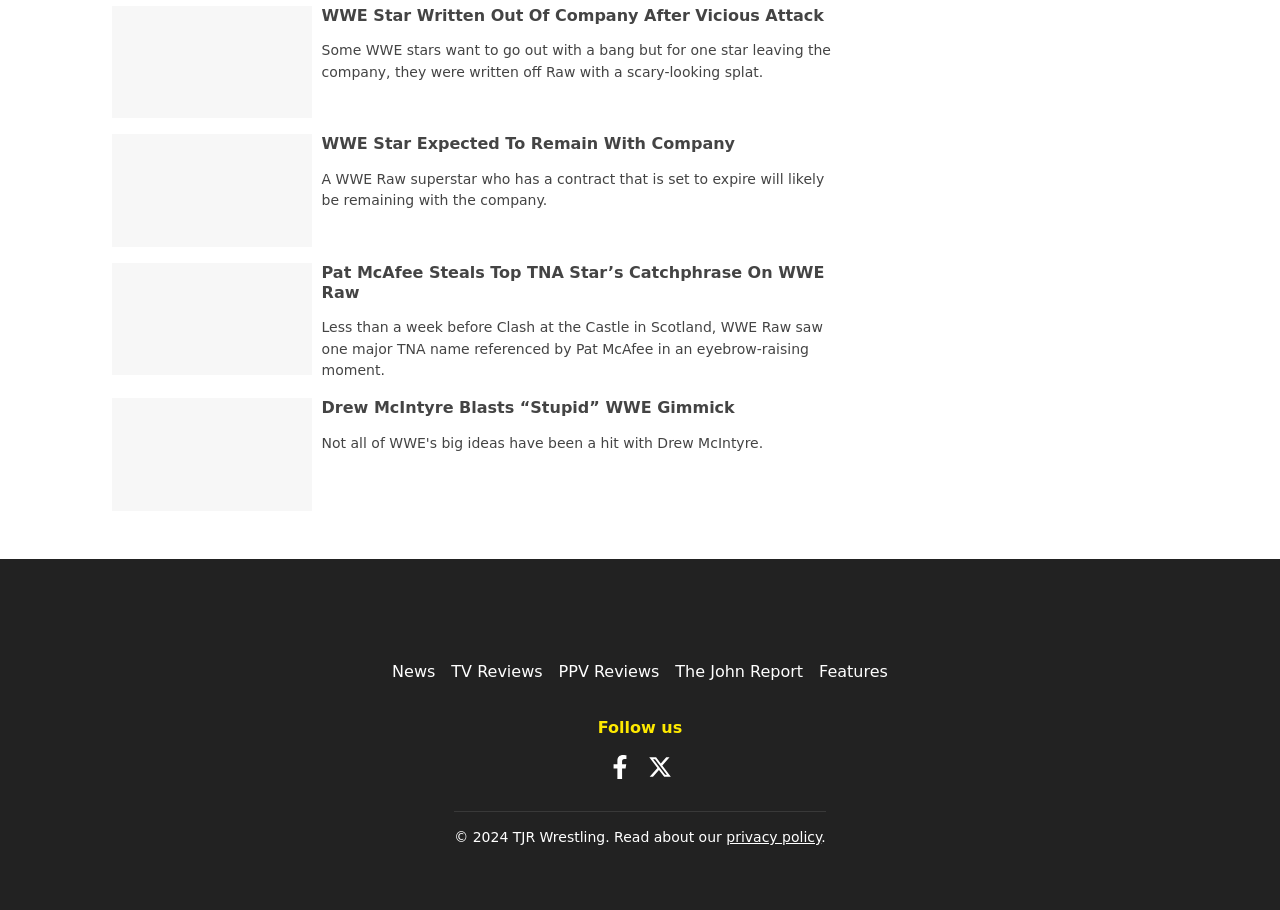Determine the bounding box for the HTML element described here: "Facebook Facebook". The coordinates should be given as [left, top, right, bottom] with each number being a float between 0 and 1.

[0.475, 0.831, 0.494, 0.852]